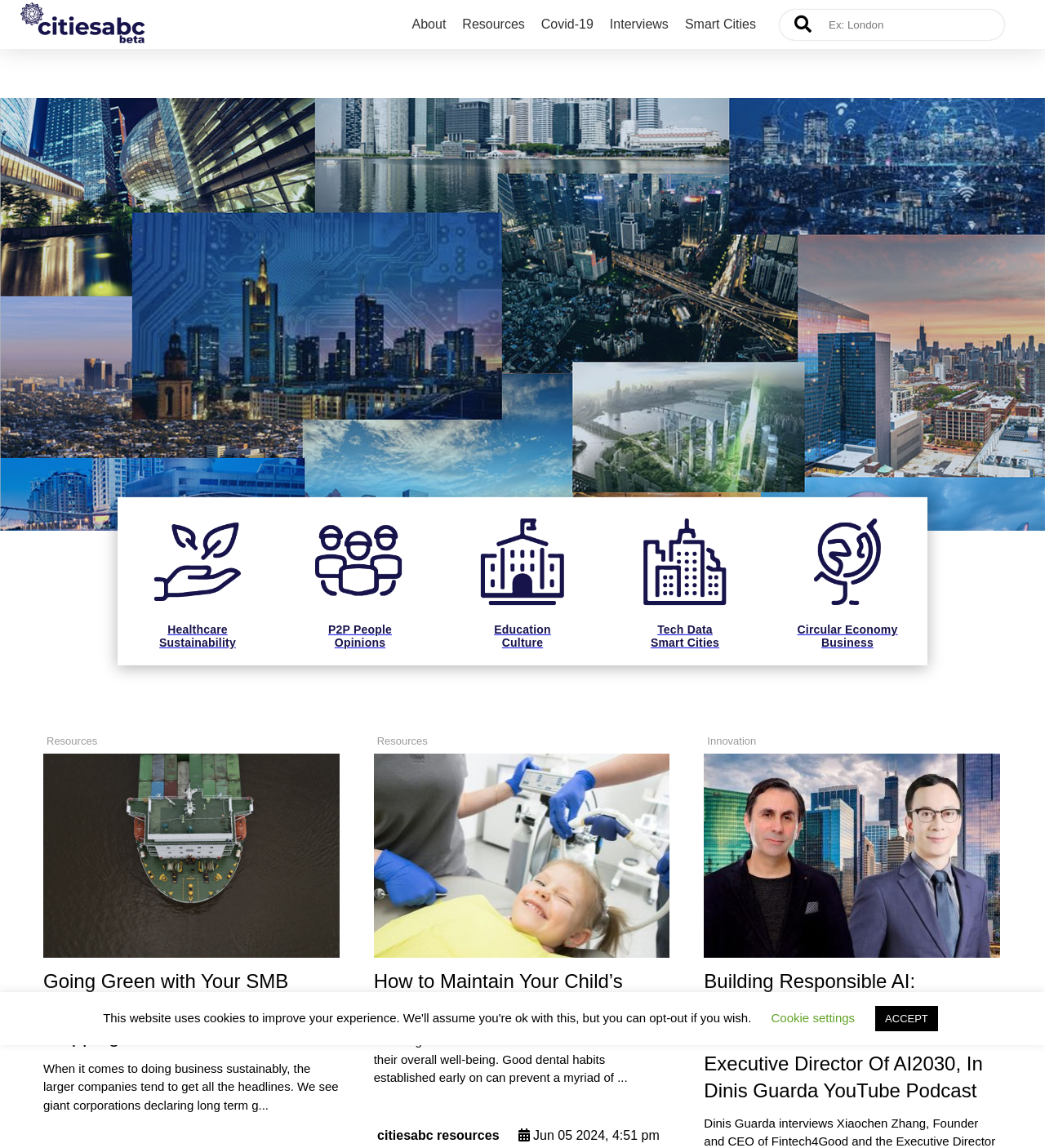Provide the bounding box coordinates for the UI element that is described as: "Smart Cities".

[0.655, 0.015, 0.723, 0.028]